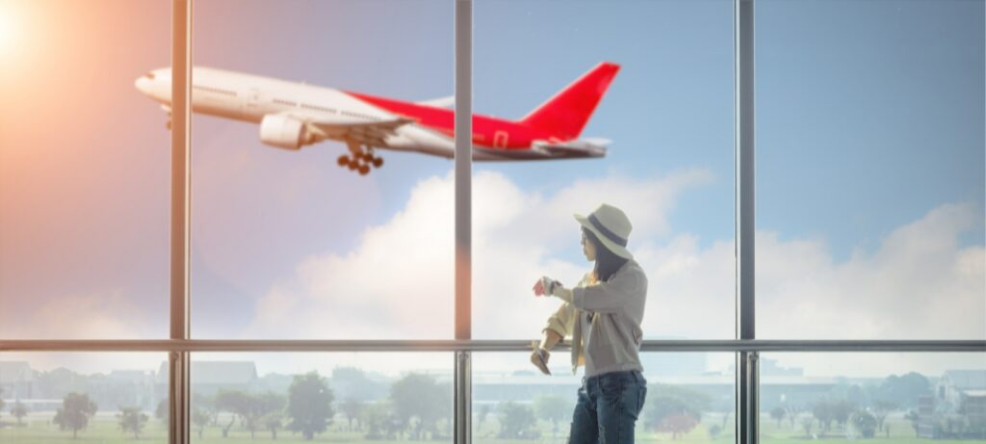What is the traveler wearing on their head?
Kindly give a detailed and elaborate answer to the question.

The caption describes the traveler as dressed casually and wearing a stylish hat, which suggests that the hat is a notable part of their attire.